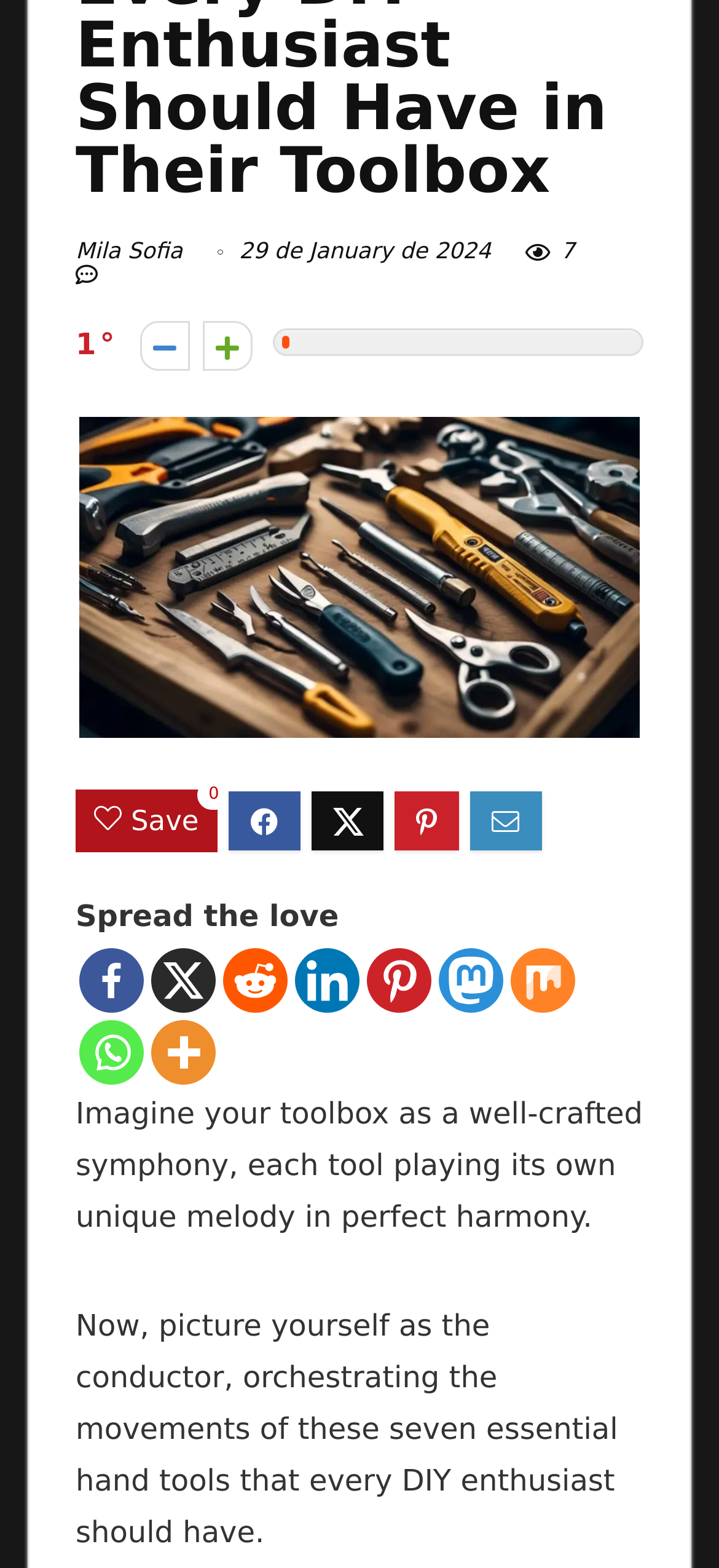Please determine the bounding box coordinates for the UI element described here. Use the format (top-left x, top-left y, bottom-right x, bottom-right y) with values bounded between 0 and 1: title="More"

[0.21, 0.651, 0.3, 0.692]